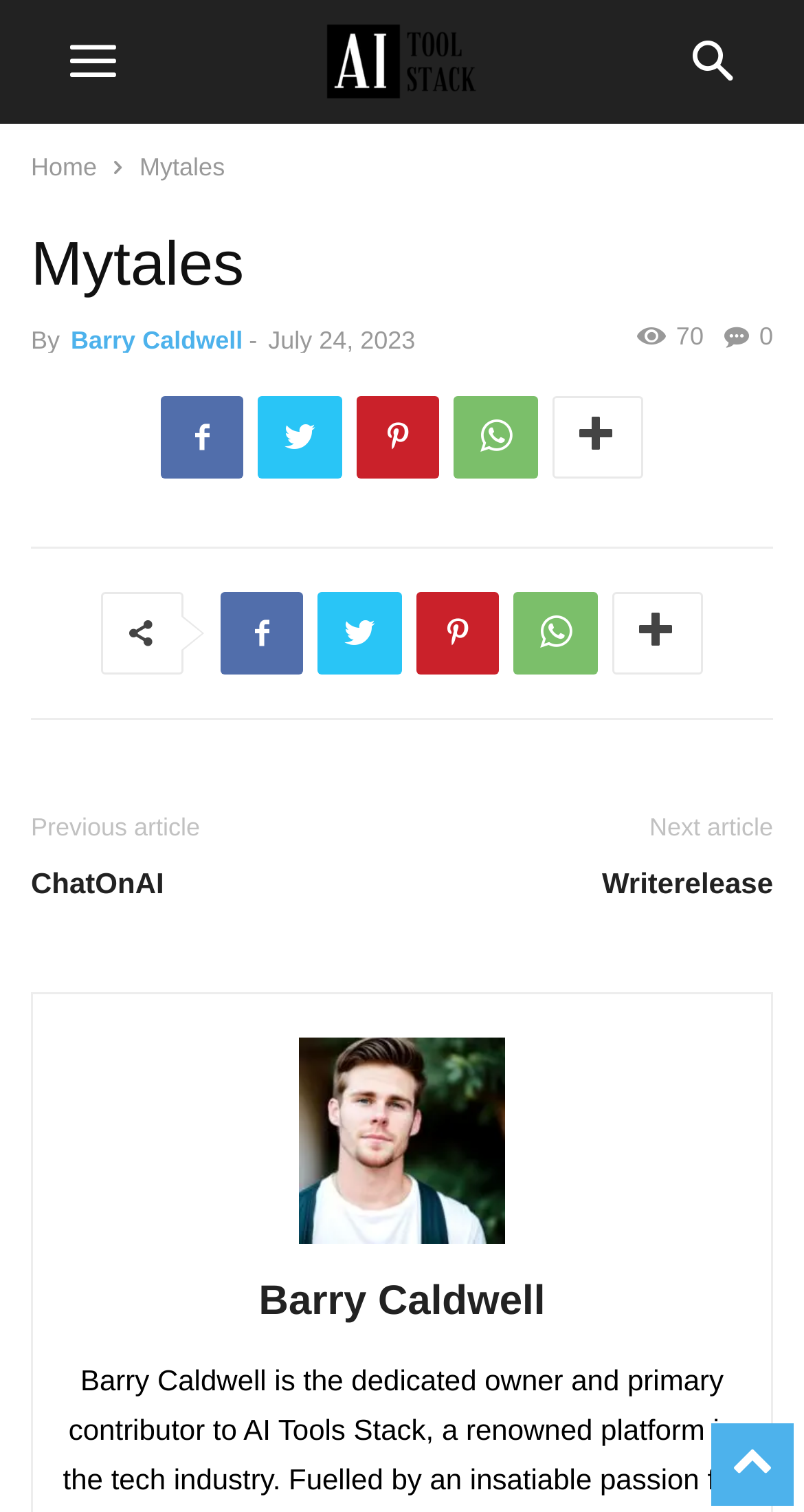Using the provided element description: "parent_node: Barry Caldwell aria-label="author-photo"", identify the bounding box coordinates. The coordinates should be four floats between 0 and 1 in the order [left, top, right, bottom].

[0.372, 0.812, 0.628, 0.834]